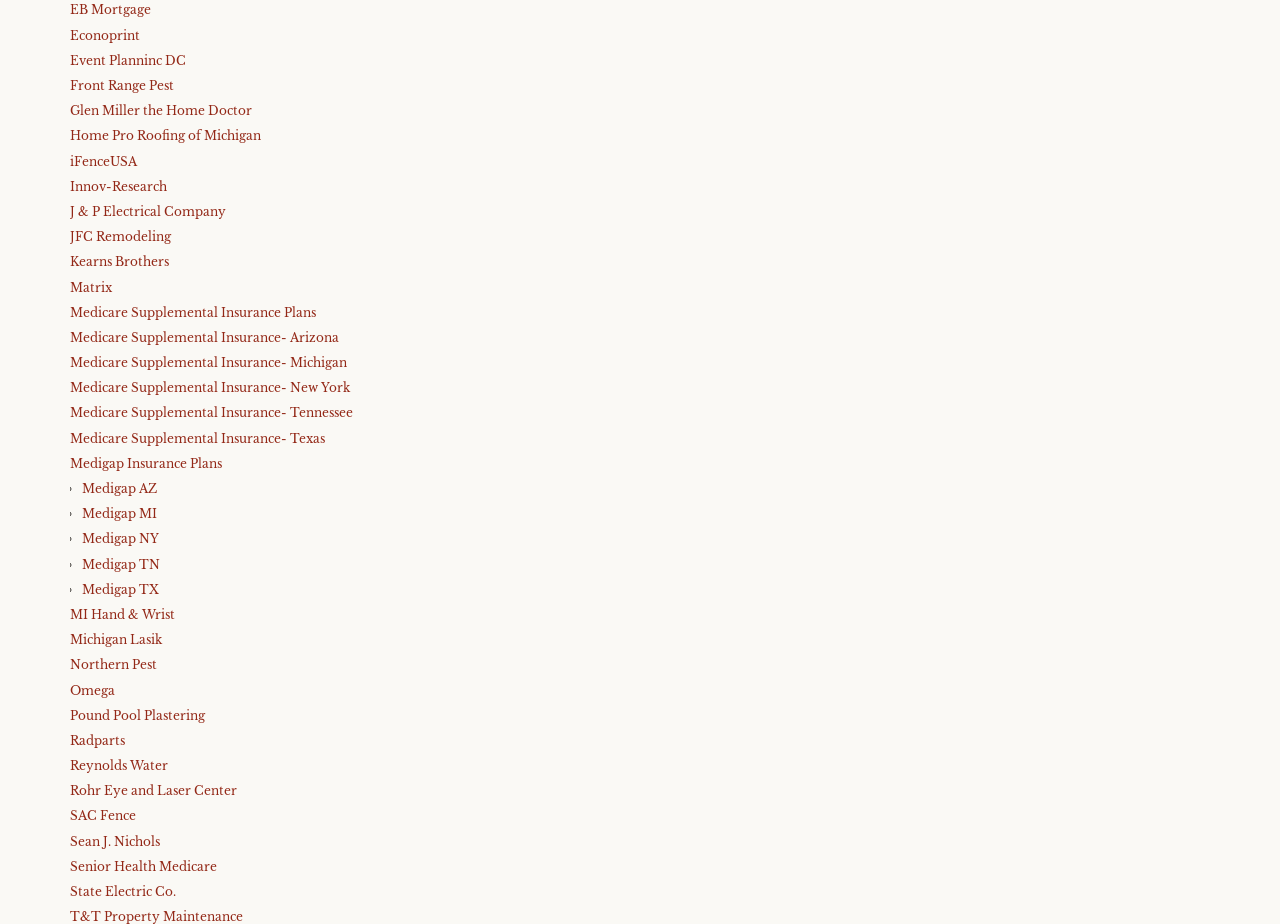Observe the image and answer the following question in detail: What is the difference between the two types of list markers?

The webpage uses two types of list markers: '•' and '◦'. The '•' marker is used for the majority of the links, while the '◦' marker is used for a subset of links, specifically those related to Medigap insurance plans. The difference in markers may indicate a categorization or grouping of the links.